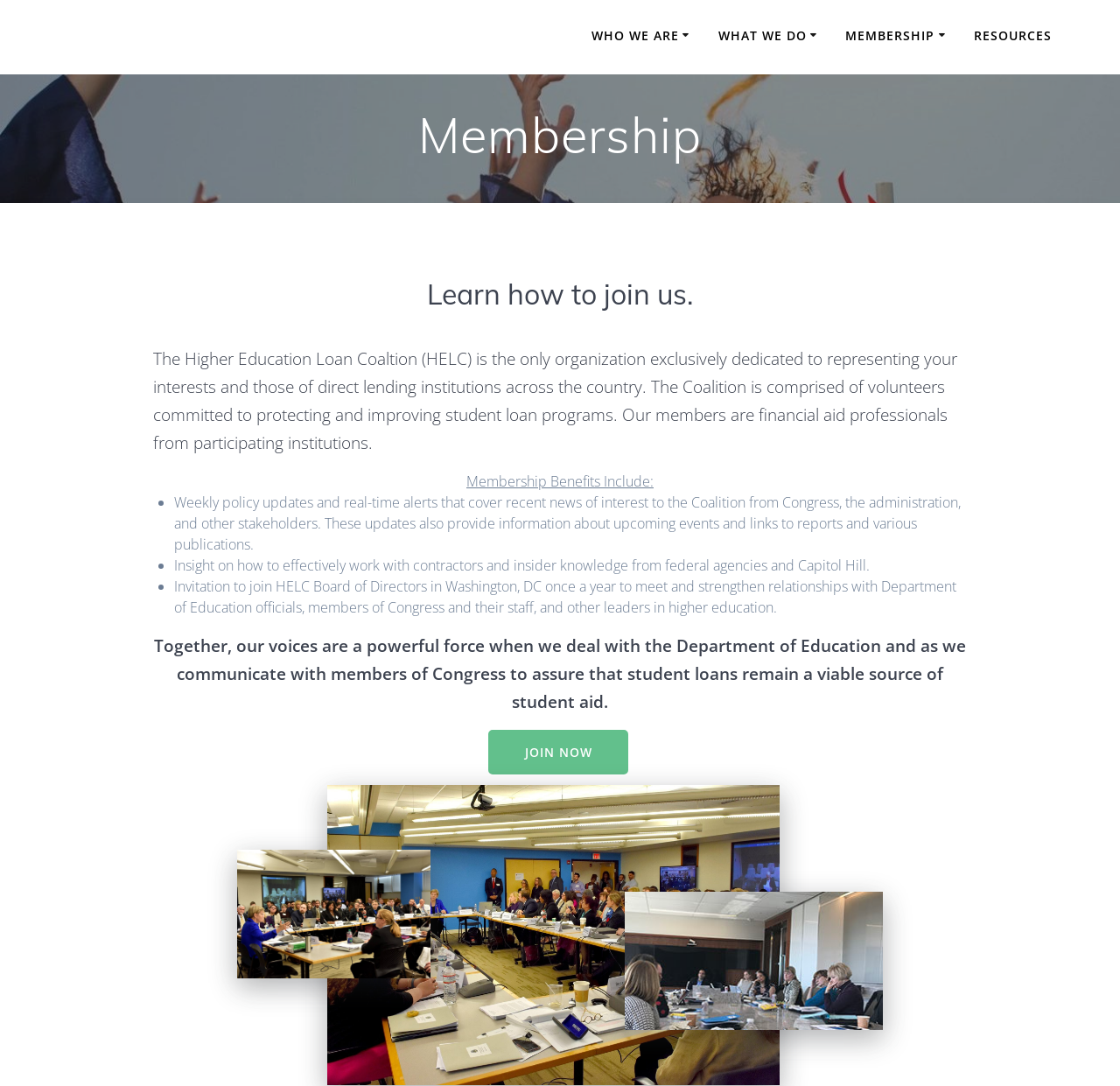Find the bounding box of the UI element described as follows: "Membership Enrollment and Payment".

[0.755, 0.088, 0.996, 0.121]